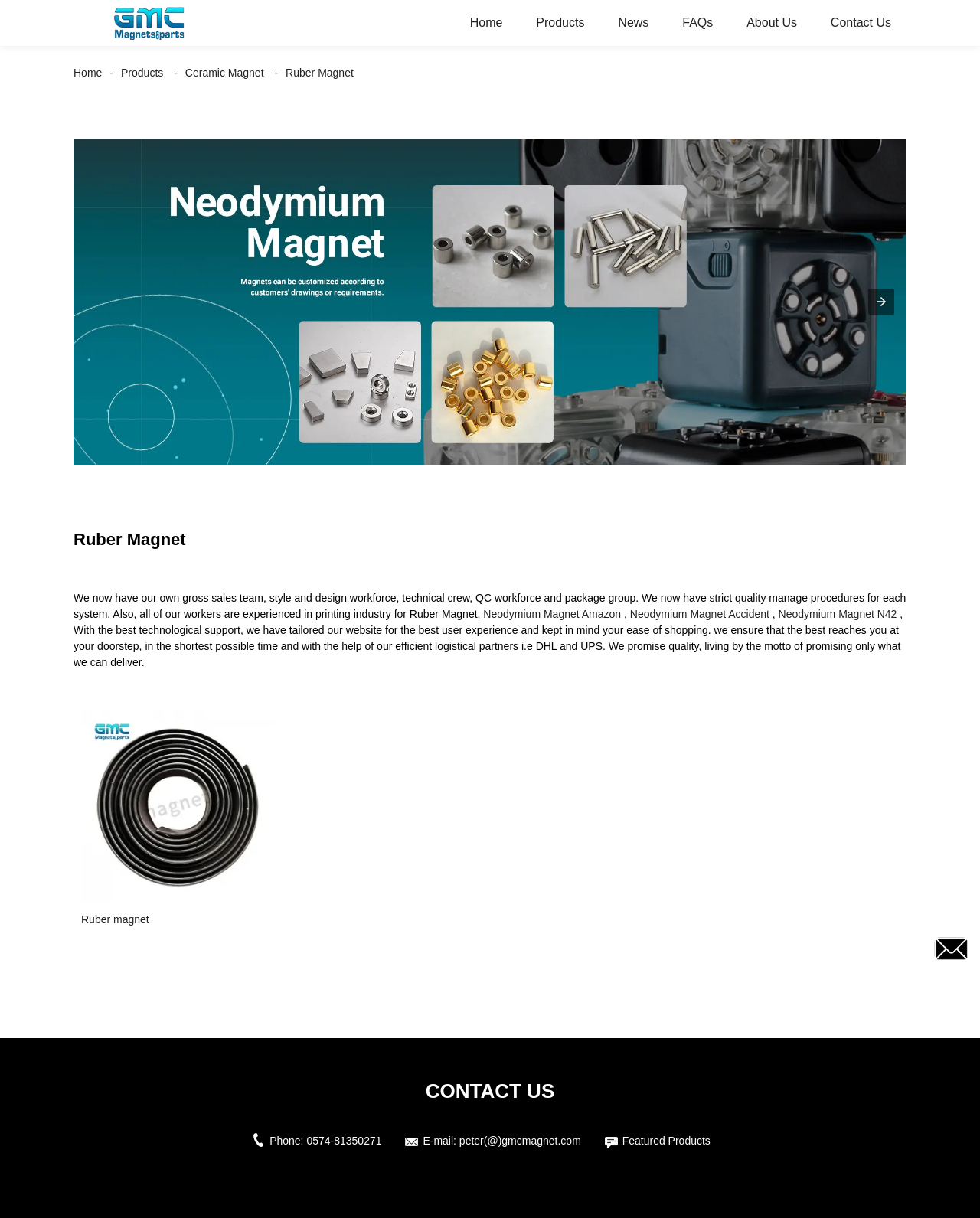What is the name of the company?
Kindly offer a comprehensive and detailed response to the question.

The name of the company can be found at the top of the webpage, which is 'Ruber Magnet Factory - China Ruber Magnet Manufacturers, Suppliers'. This is the main heading of the webpage, indicating the company's name and its business.